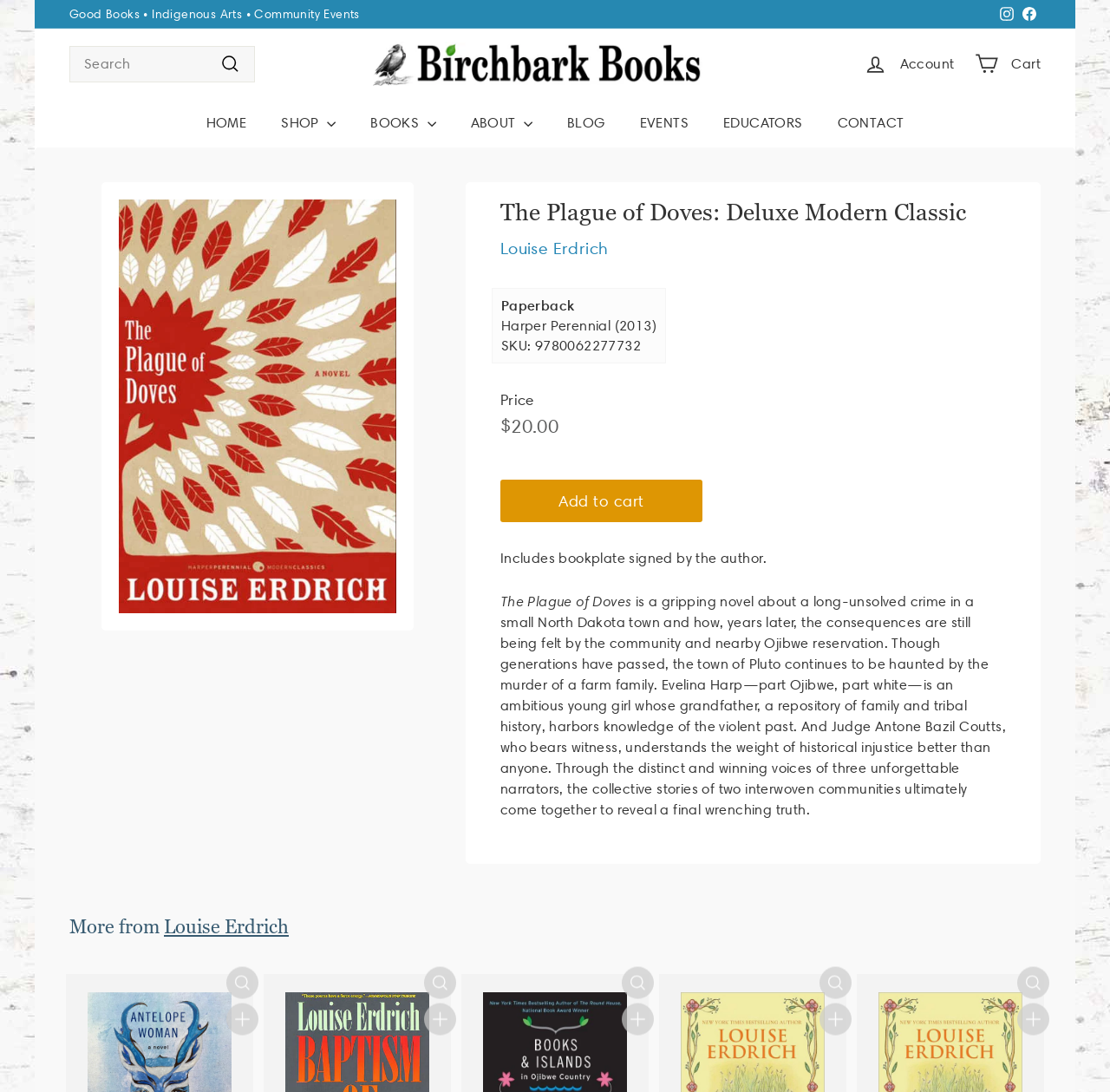Please give a short response to the question using one word or a phrase:
What is the price of the book?

$20.00